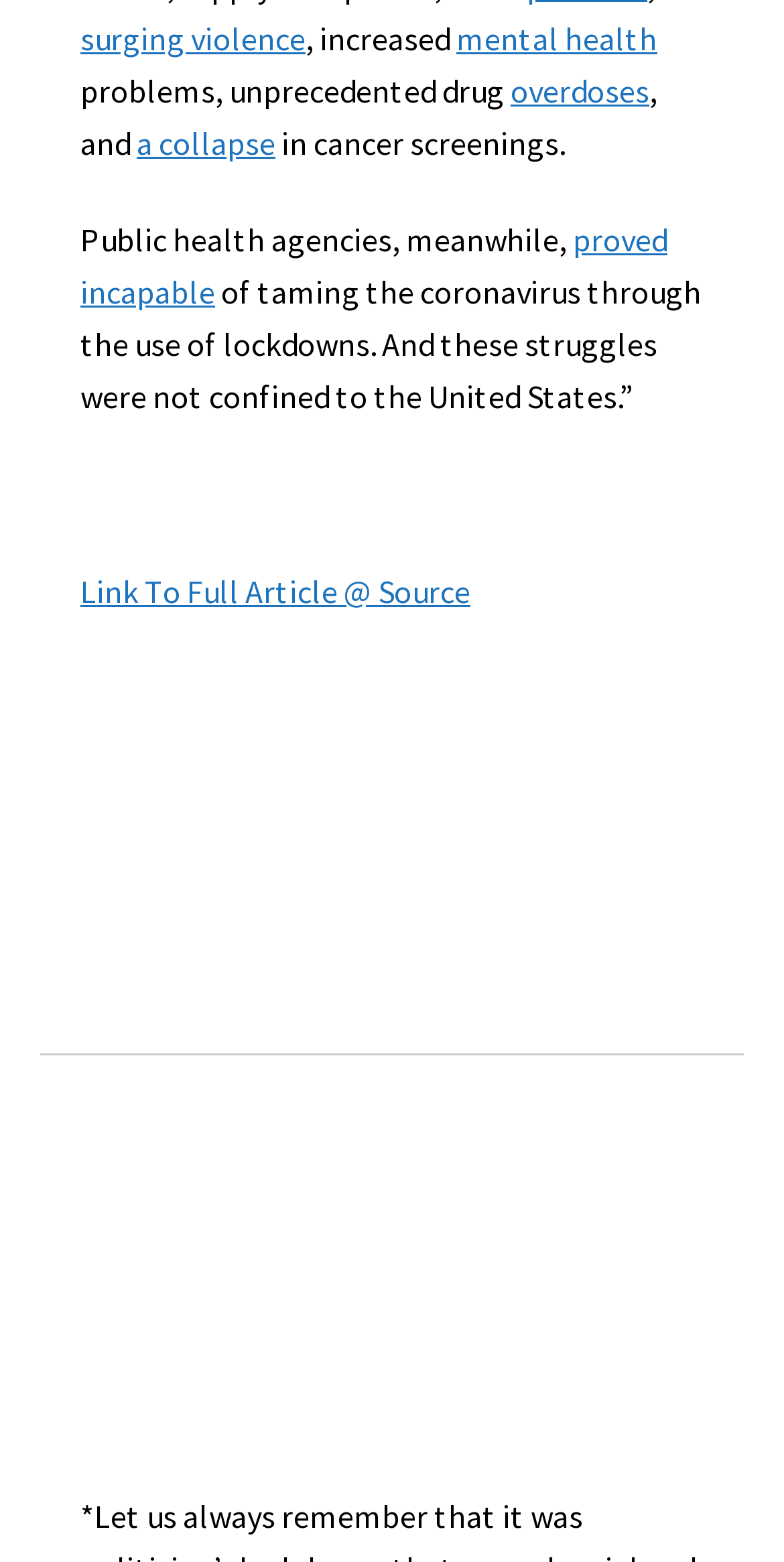Based on the element description July 26, 2020July 27, 2020, identify the bounding box coordinates for the UI element. The coordinates should be in the format (top-left x, top-left y, bottom-right x, bottom-right y) and within the 0 to 1 range.

None